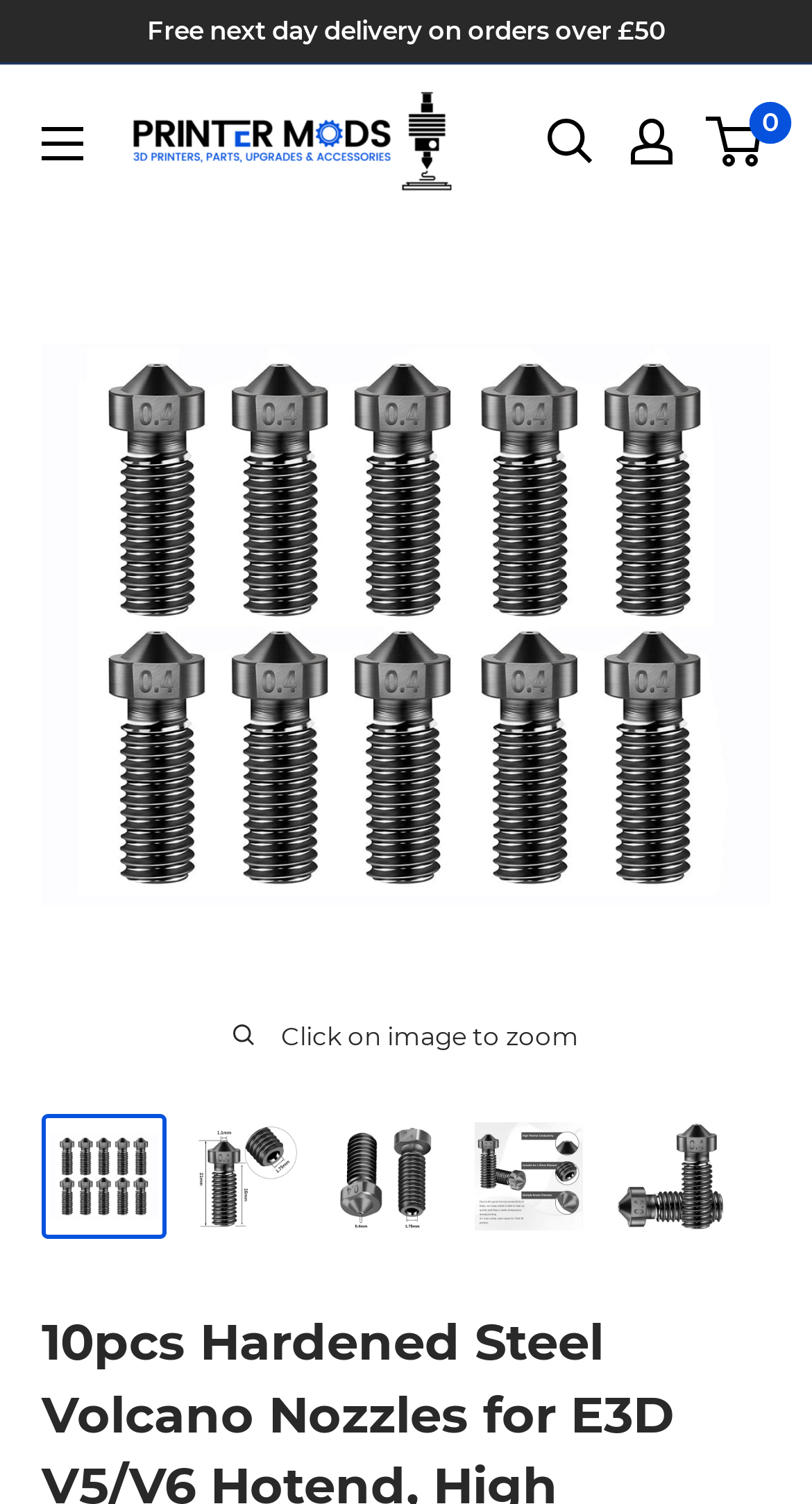How many images of the product are displayed on the webpage?
Refer to the image and provide a one-word or short phrase answer.

6